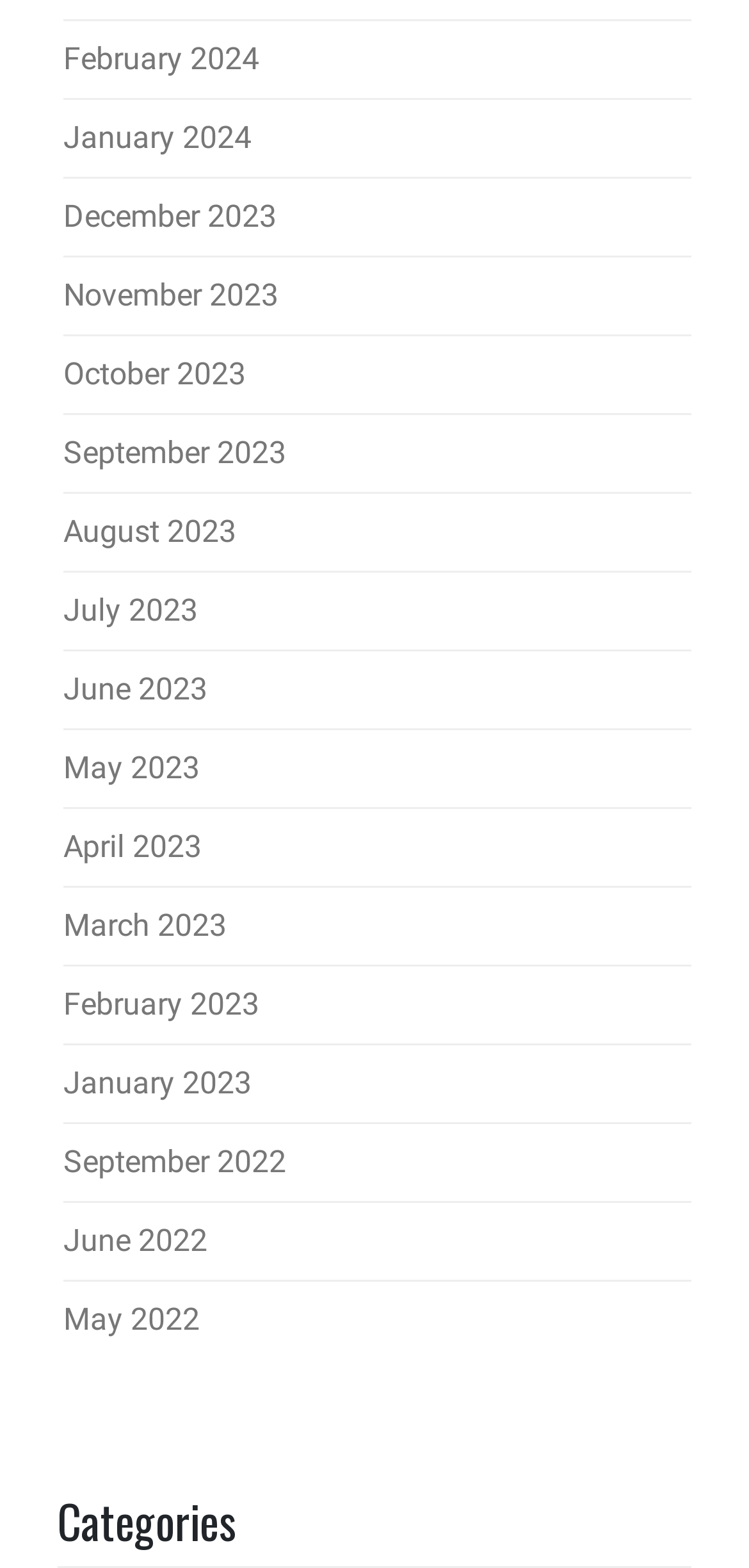From the webpage screenshot, predict the bounding box coordinates (top-left x, top-left y, bottom-right x, bottom-right y) for the UI element described here: September 2023

[0.085, 0.276, 0.382, 0.3]